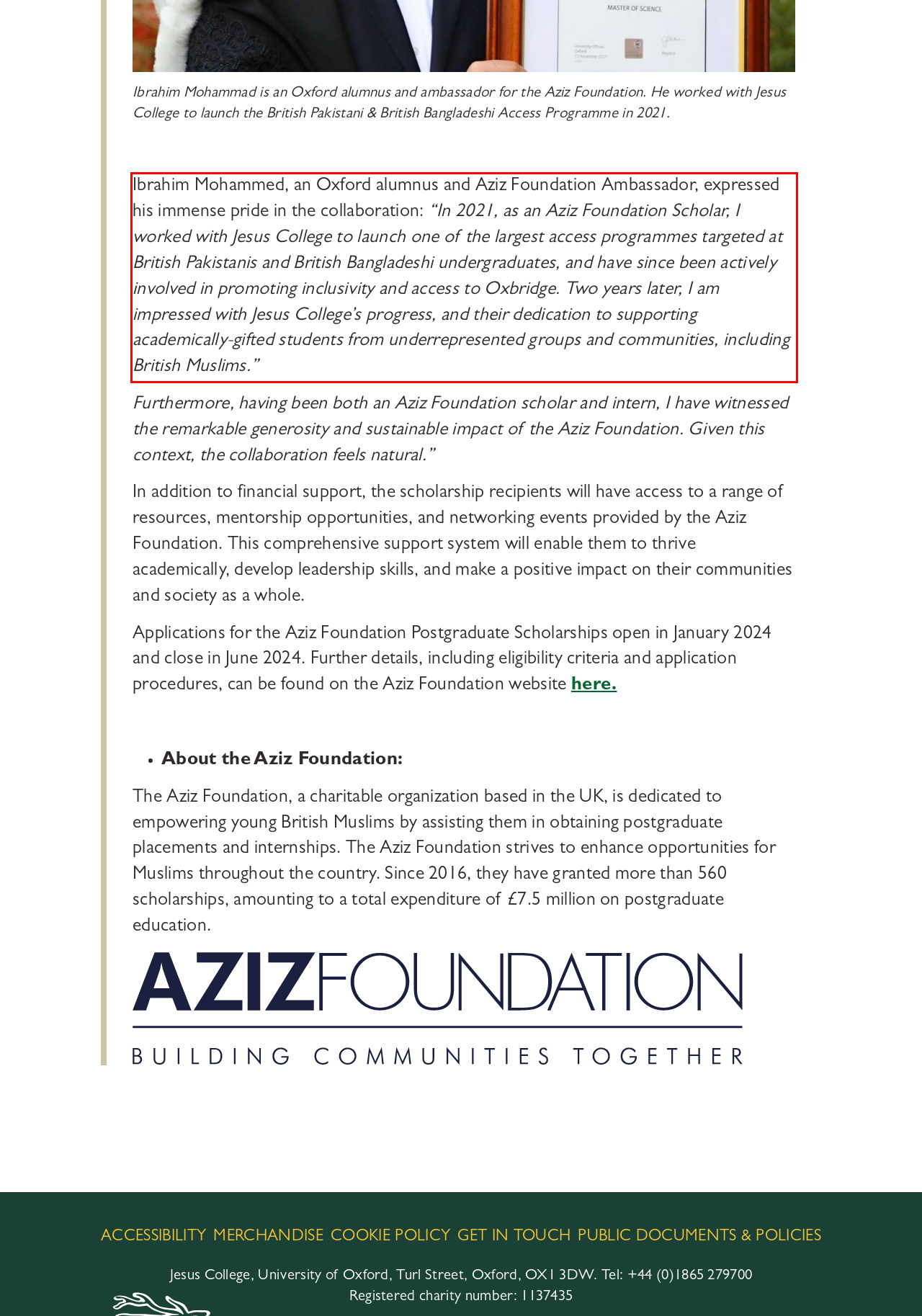Given a screenshot of a webpage, locate the red bounding box and extract the text it encloses.

Ibrahim Mohammed, an Oxford alumnus and Aziz Foundation Ambassador, expressed his immense pride in the collaboration: “In 2021, as an Aziz Foundation Scholar, I worked with Jesus College to launch one of the largest access programmes targeted at British Pakistanis and British Bangladeshi undergraduates, and have since been actively involved in promoting inclusivity and access to Oxbridge. Two years later, I am impressed with Jesus College’s progress, and their dedication to supporting academically-gifted students from underrepresented groups and communities, including British Muslims.”